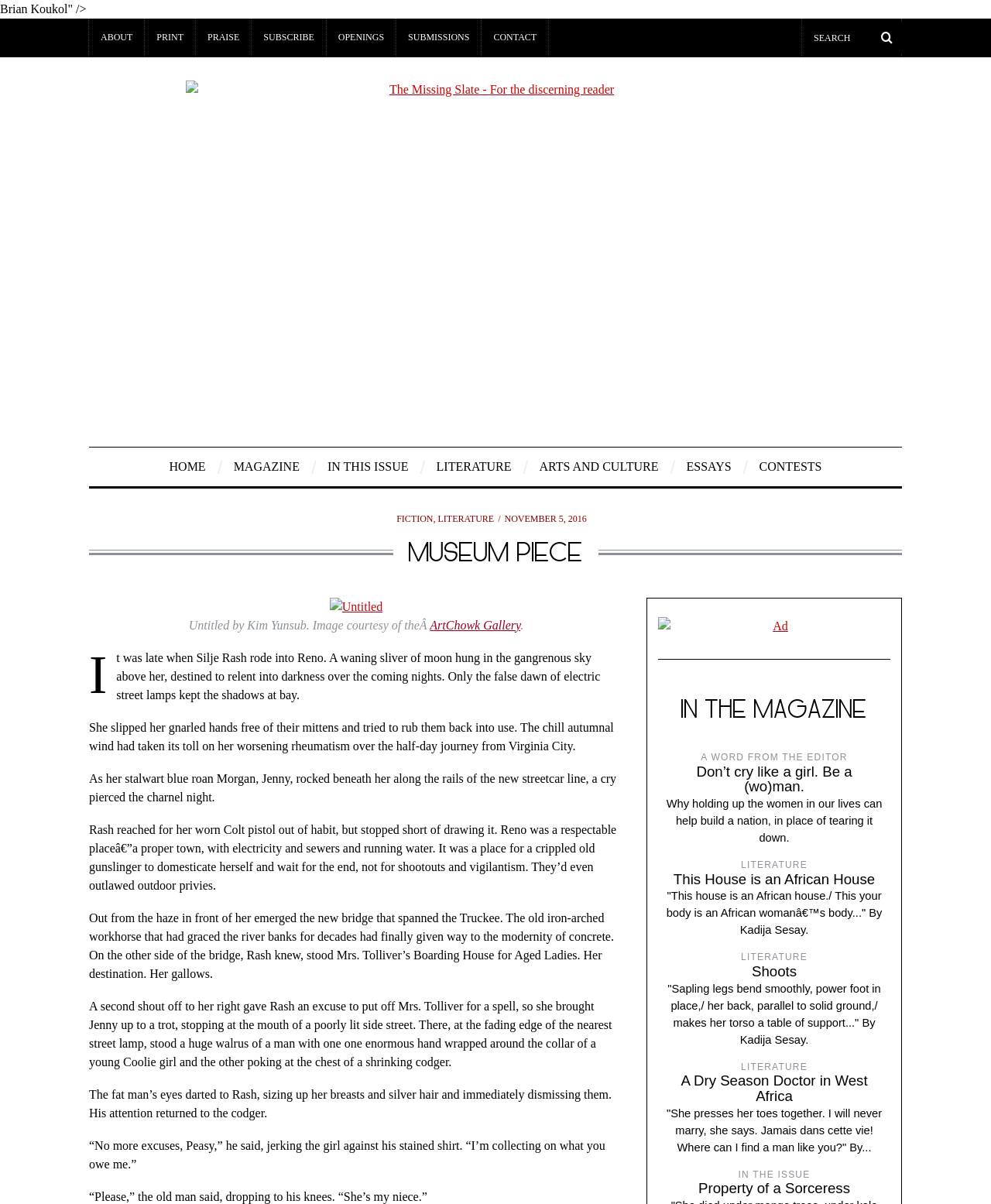Highlight the bounding box coordinates of the element you need to click to perform the following instruction: "Go to the ABOUT page."

[0.09, 0.019, 0.146, 0.043]